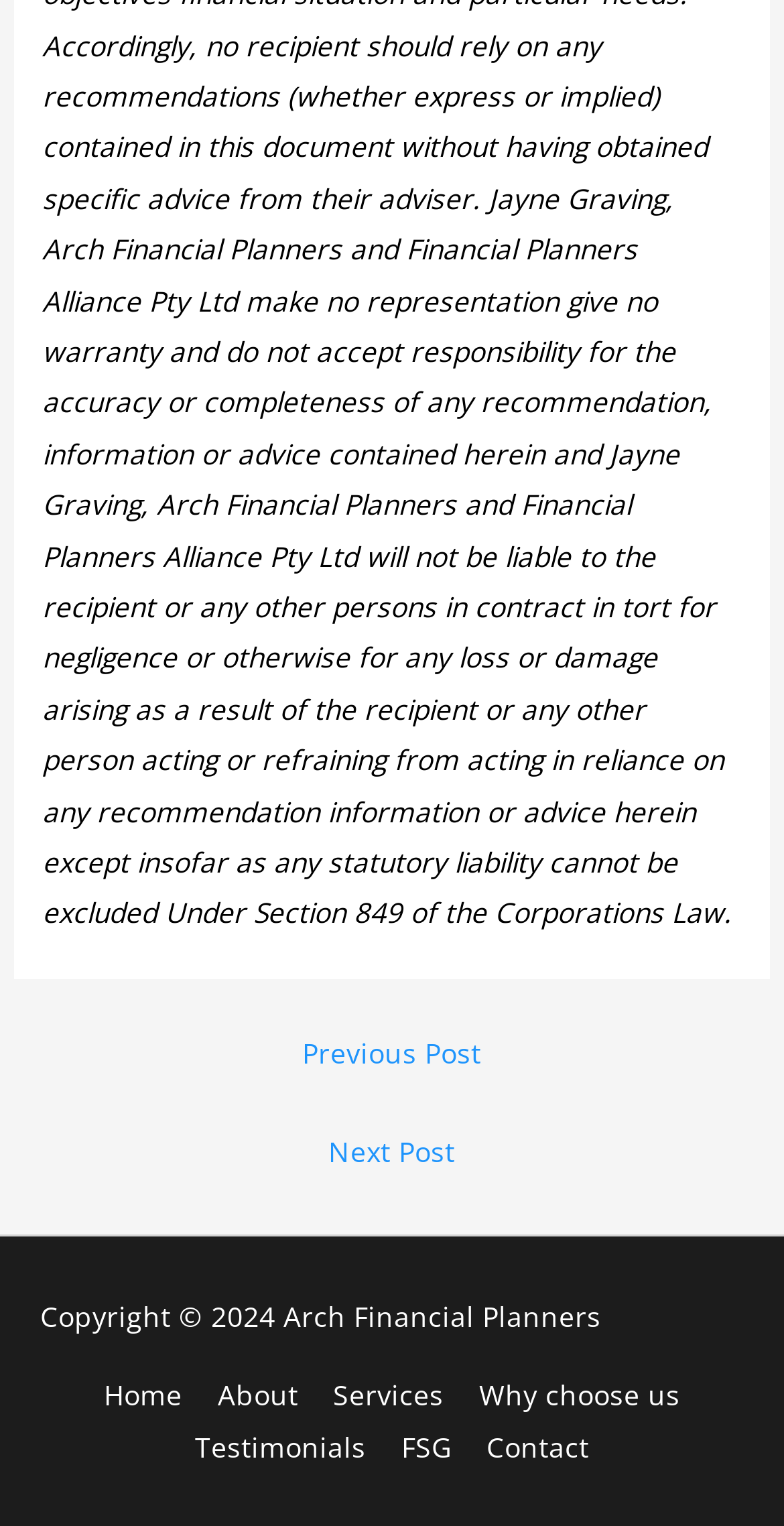Give a short answer using one word or phrase for the question:
How many main navigation links are there?

5